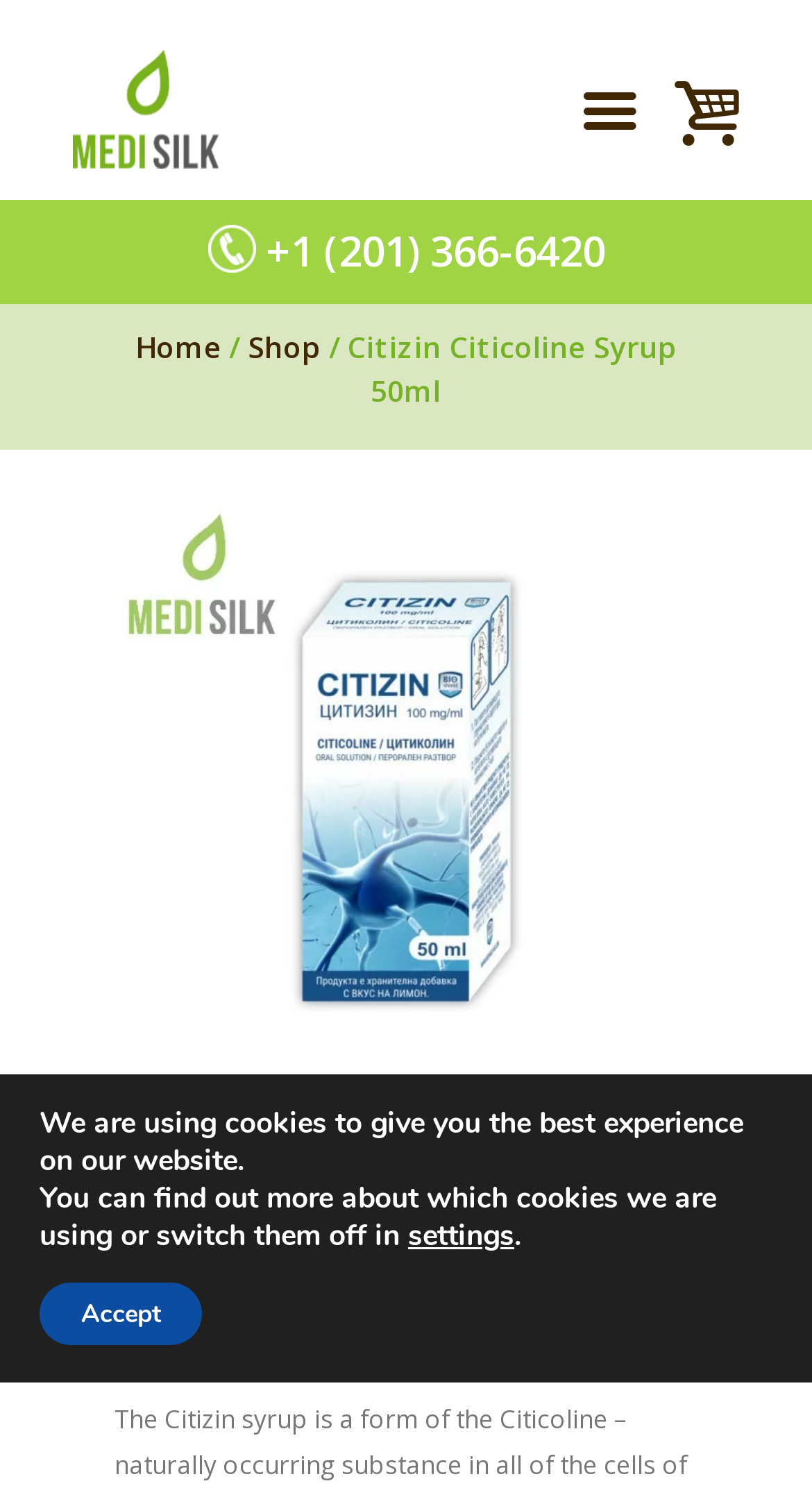Locate the bounding box of the UI element based on this description: "Shop". Provide four float numbers between 0 and 1 as [left, top, right, bottom].

[0.305, 0.157, 0.395, 0.184]